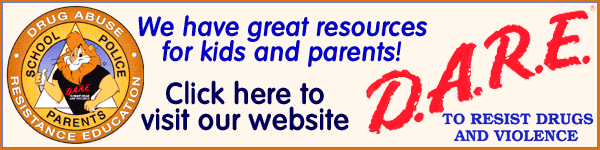What color is the highlighted phrase?
From the image, respond with a single word or phrase.

Blue